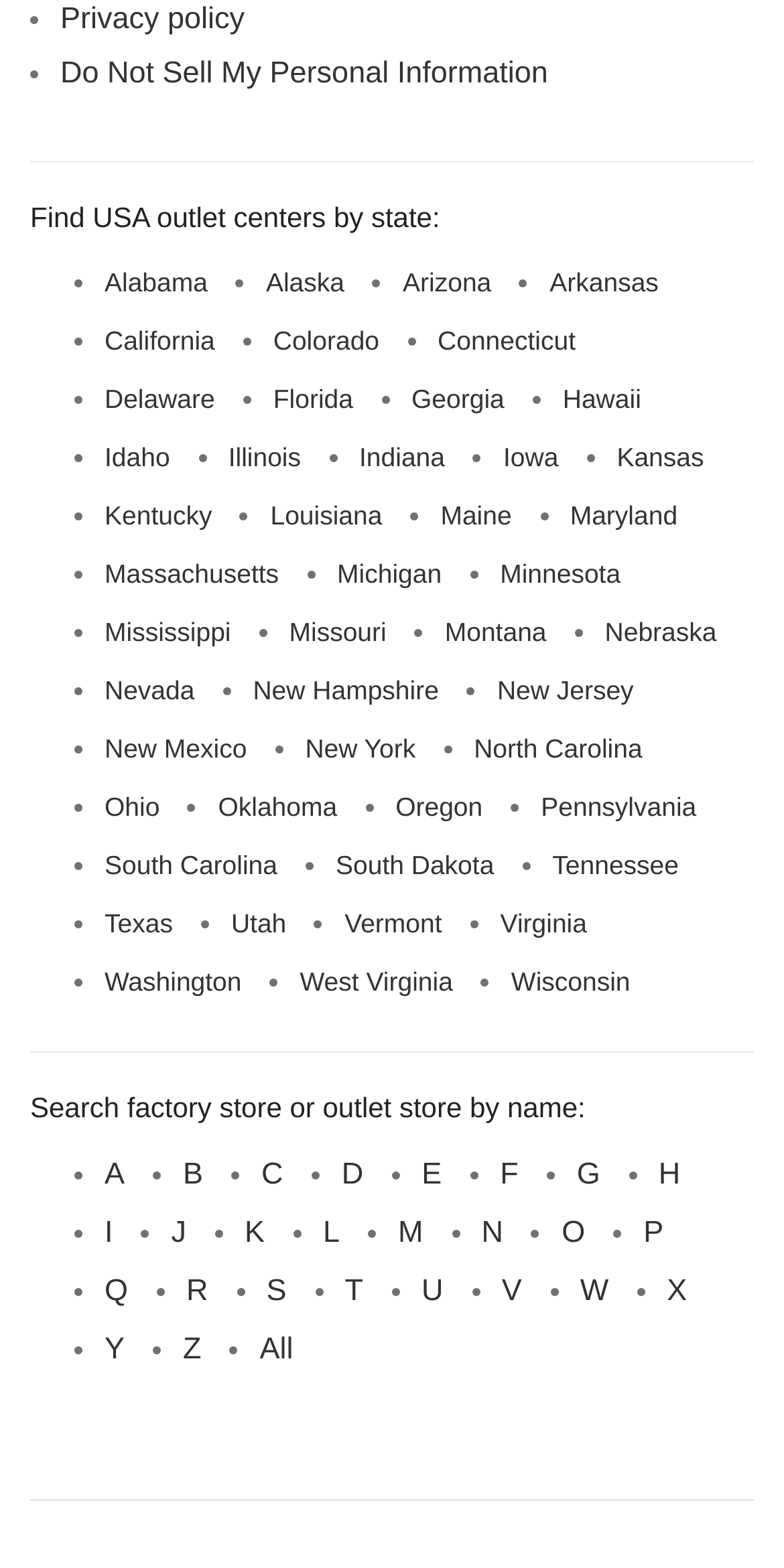Specify the bounding box coordinates of the element's area that should be clicked to execute the given instruction: "Click on Privacy policy". The coordinates should be four float numbers between 0 and 1, i.e., [left, top, right, bottom].

[0.077, 0.001, 0.312, 0.023]